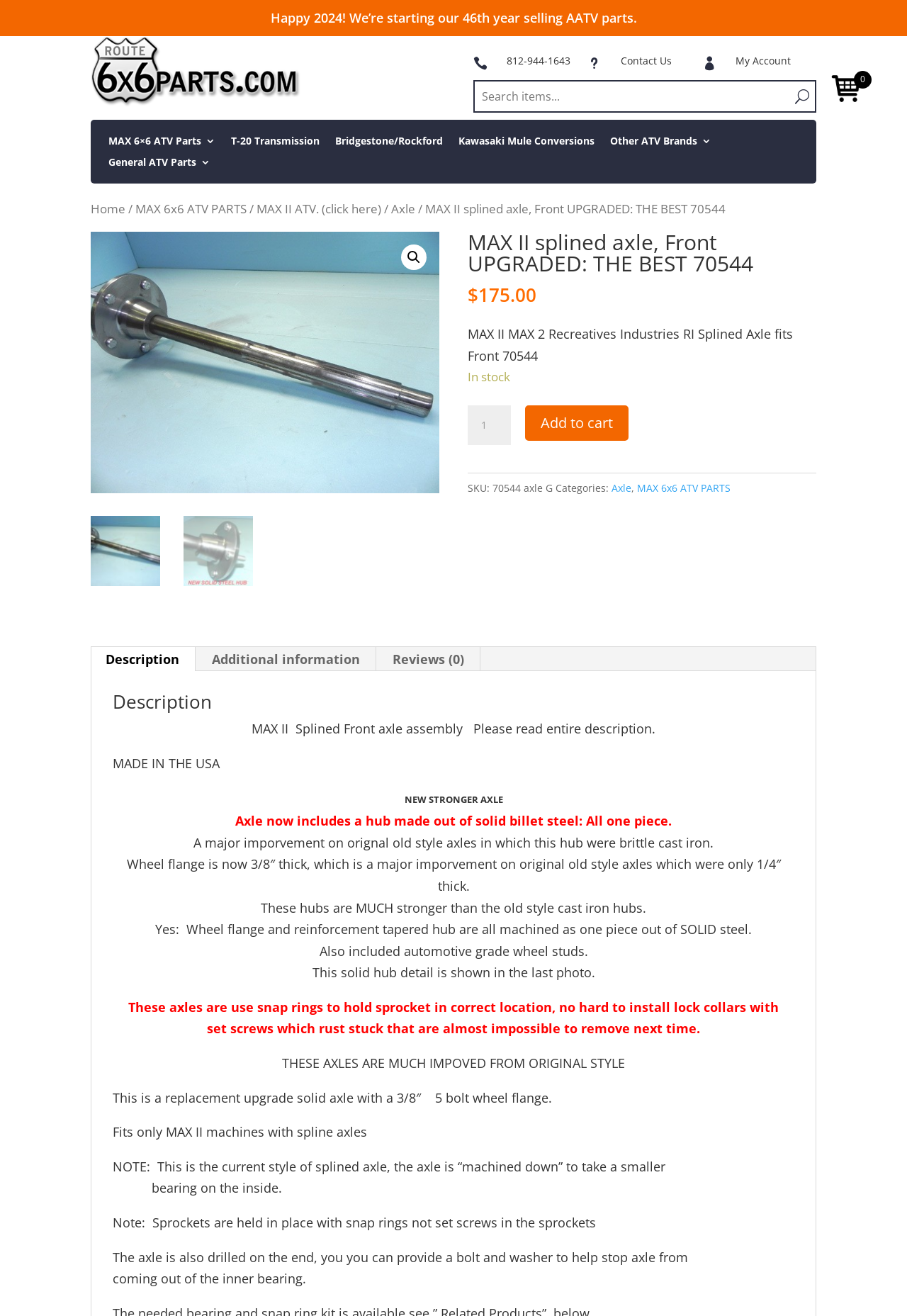What type of bearing is used on the inside of the axle?
Carefully analyze the image and provide a thorough answer to the question.

The product description notes that the axle is 'machined down' to take a smaller bearing on the inside, which is a feature of the current style of splined axle.